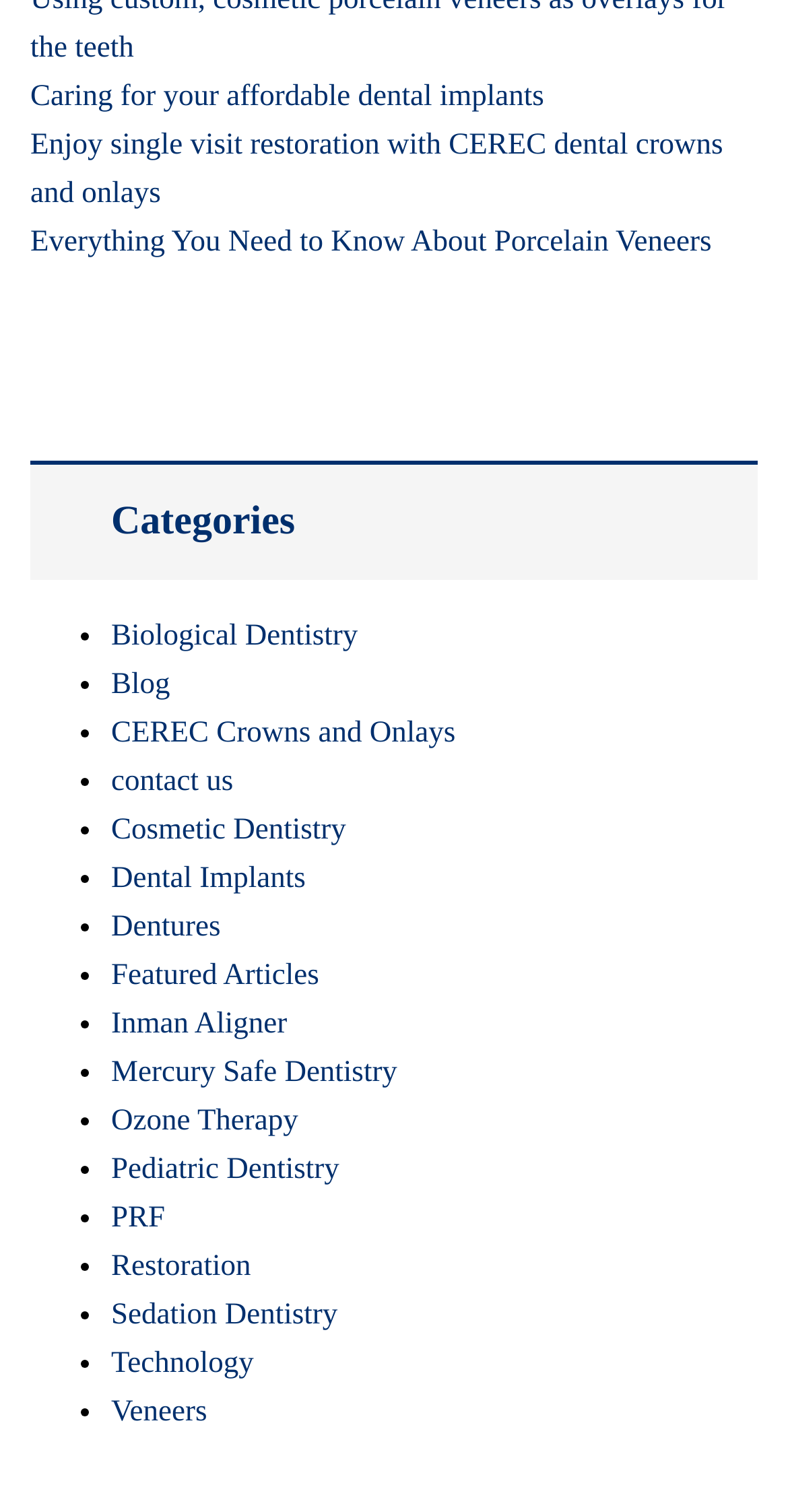How many links are under the 'Categories' section?
Based on the image, provide your answer in one word or phrase.

20 links